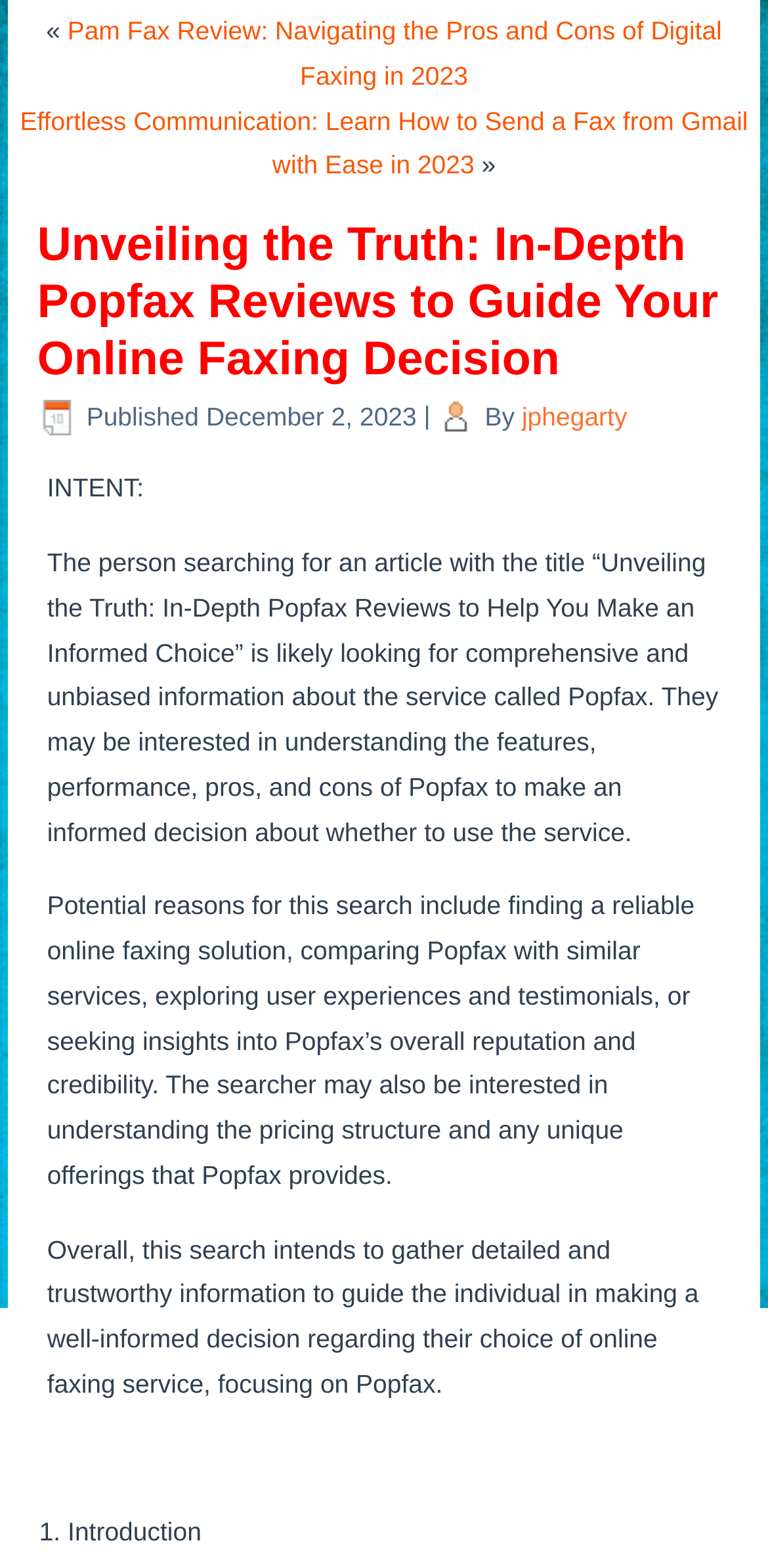Based on the element description jphegarty, identify the bounding box coordinates for the UI element. The coordinates should be in the format (top-left x, top-left y, bottom-right x, bottom-right y) and within the 0 to 1 range.

[0.679, 0.256, 0.817, 0.275]